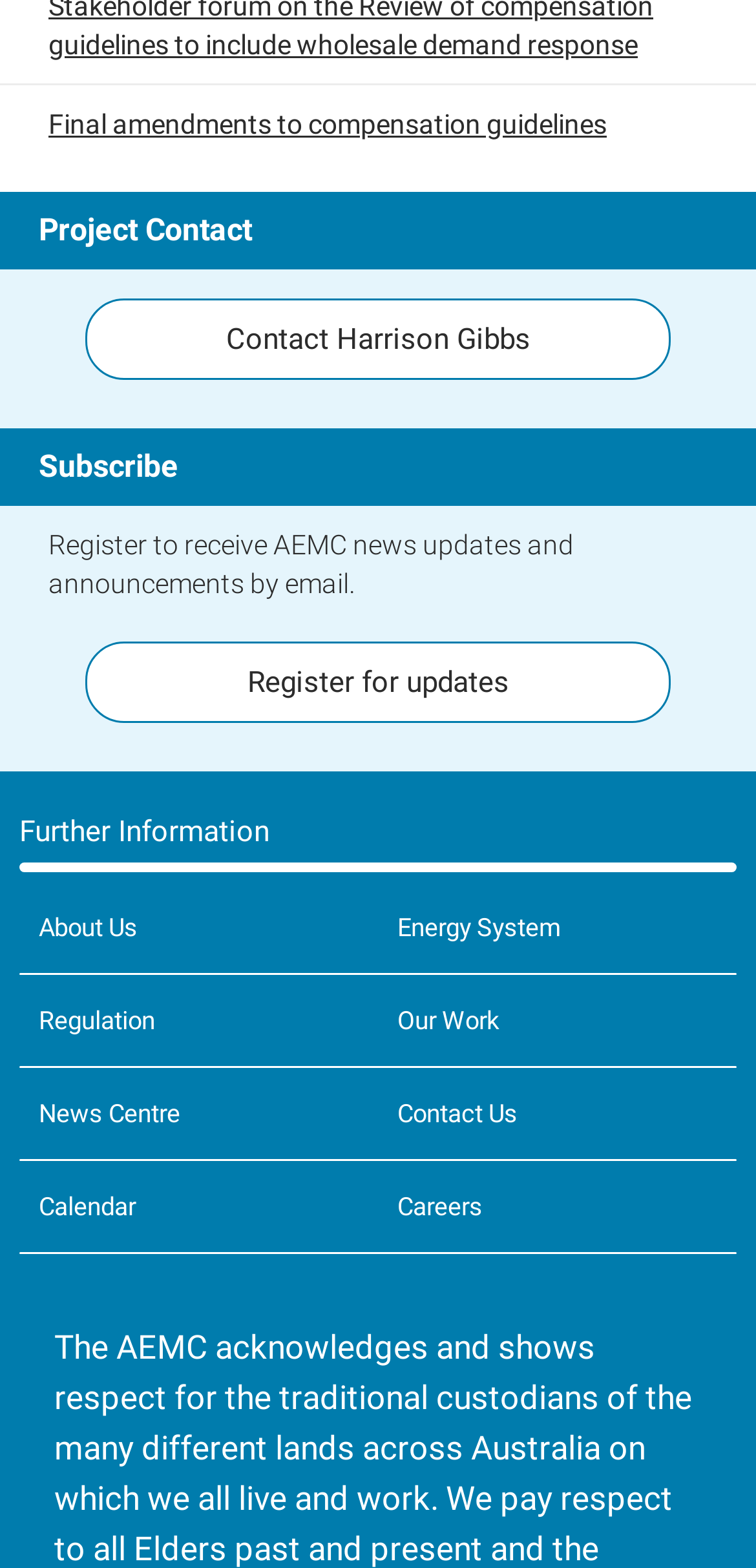What is the purpose of the 'Register for updates' link?
Please give a detailed and elaborate answer to the question.

By examining the surrounding text, I found that the 'Register for updates' link is related to receiving AEMC news updates and announcements by email, as stated in the StaticText element with a bounding box coordinate of [0.064, 0.337, 0.759, 0.381].